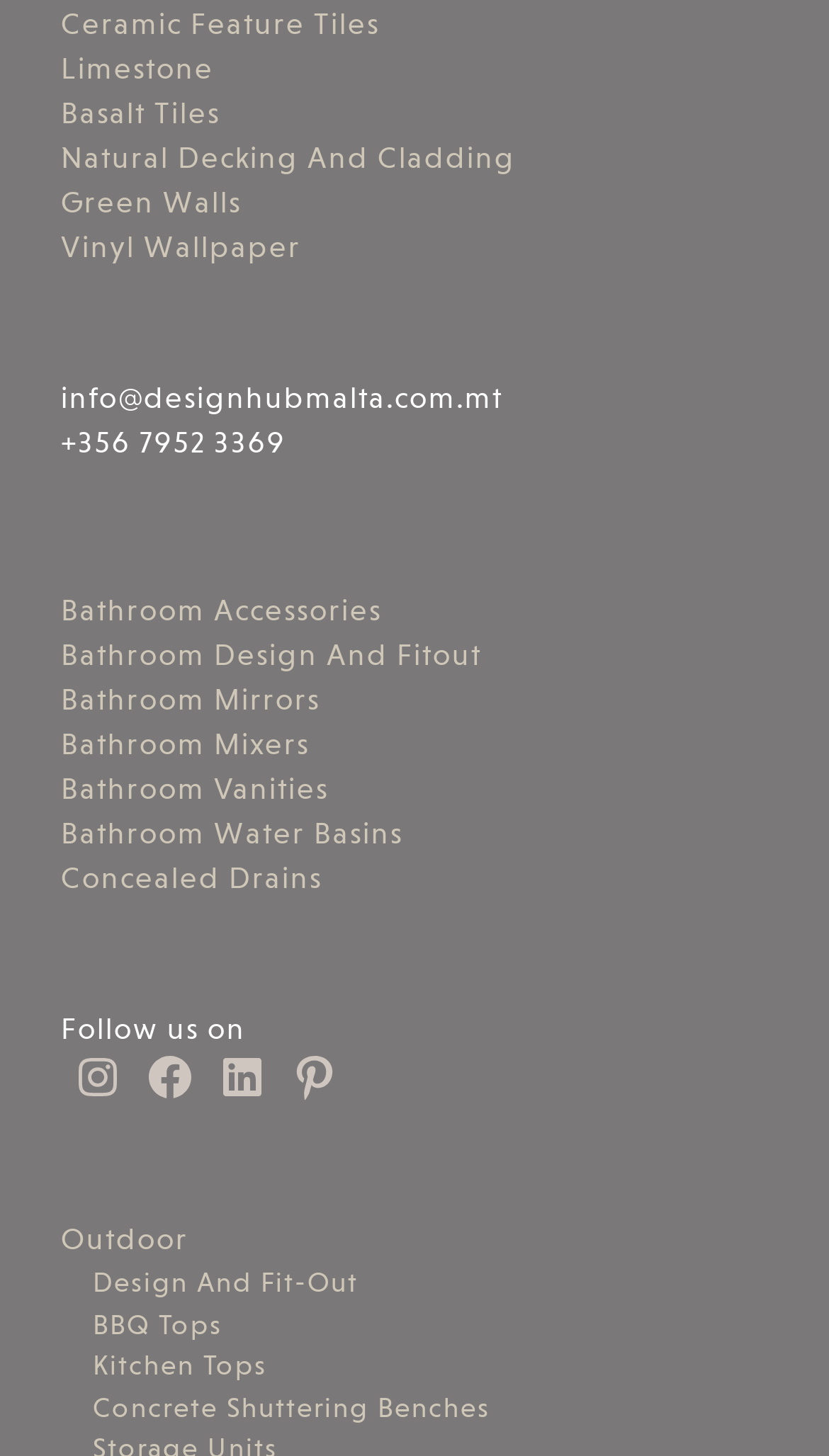Find the bounding box coordinates of the clickable element required to execute the following instruction: "Follow on Instagram". Provide the coordinates as four float numbers between 0 and 1, i.e., [left, top, right, bottom].

[0.086, 0.723, 0.147, 0.766]